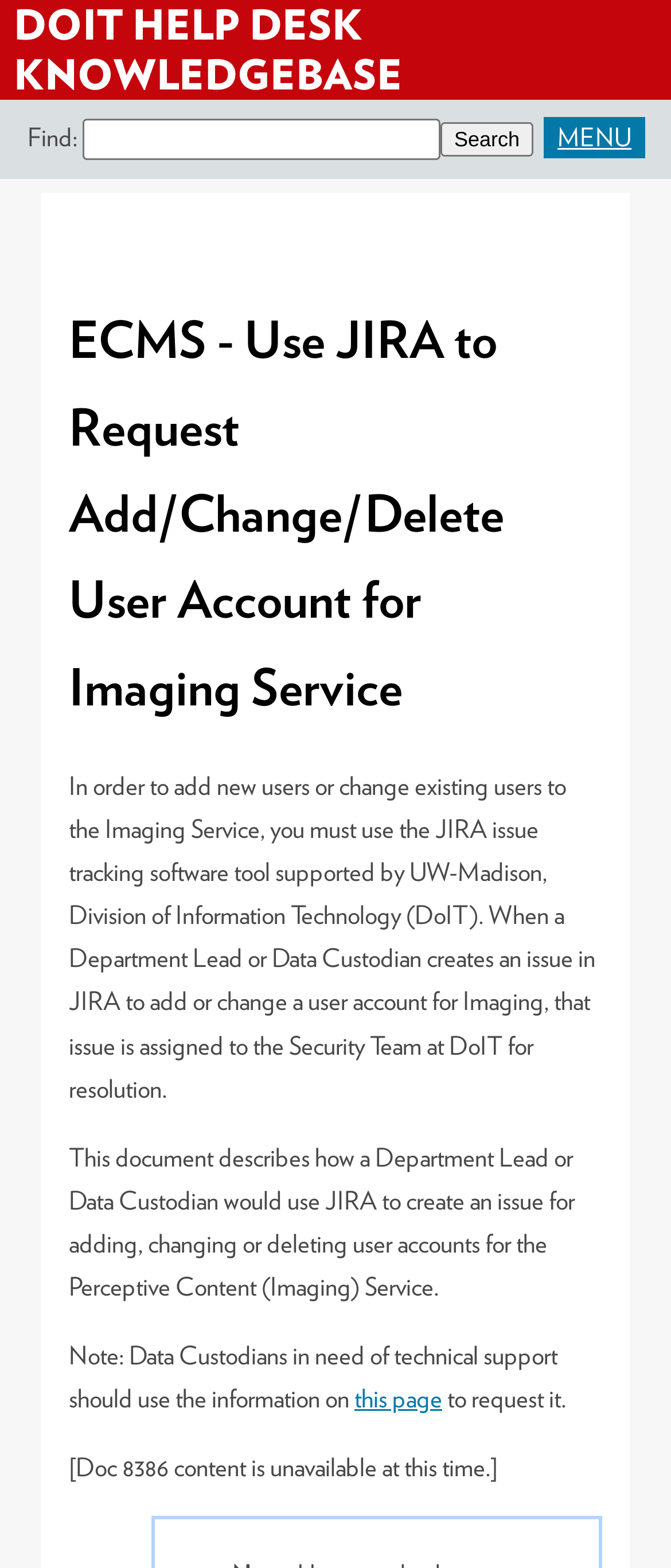What is the role of the Security Team at DoIT?
Answer the question with a thorough and detailed explanation.

According to the webpage, when a Department Lead or Data Custodian creates an issue in JIRA to add or change a user account for Imaging, that issue is assigned to the Security Team at DoIT for resolution.